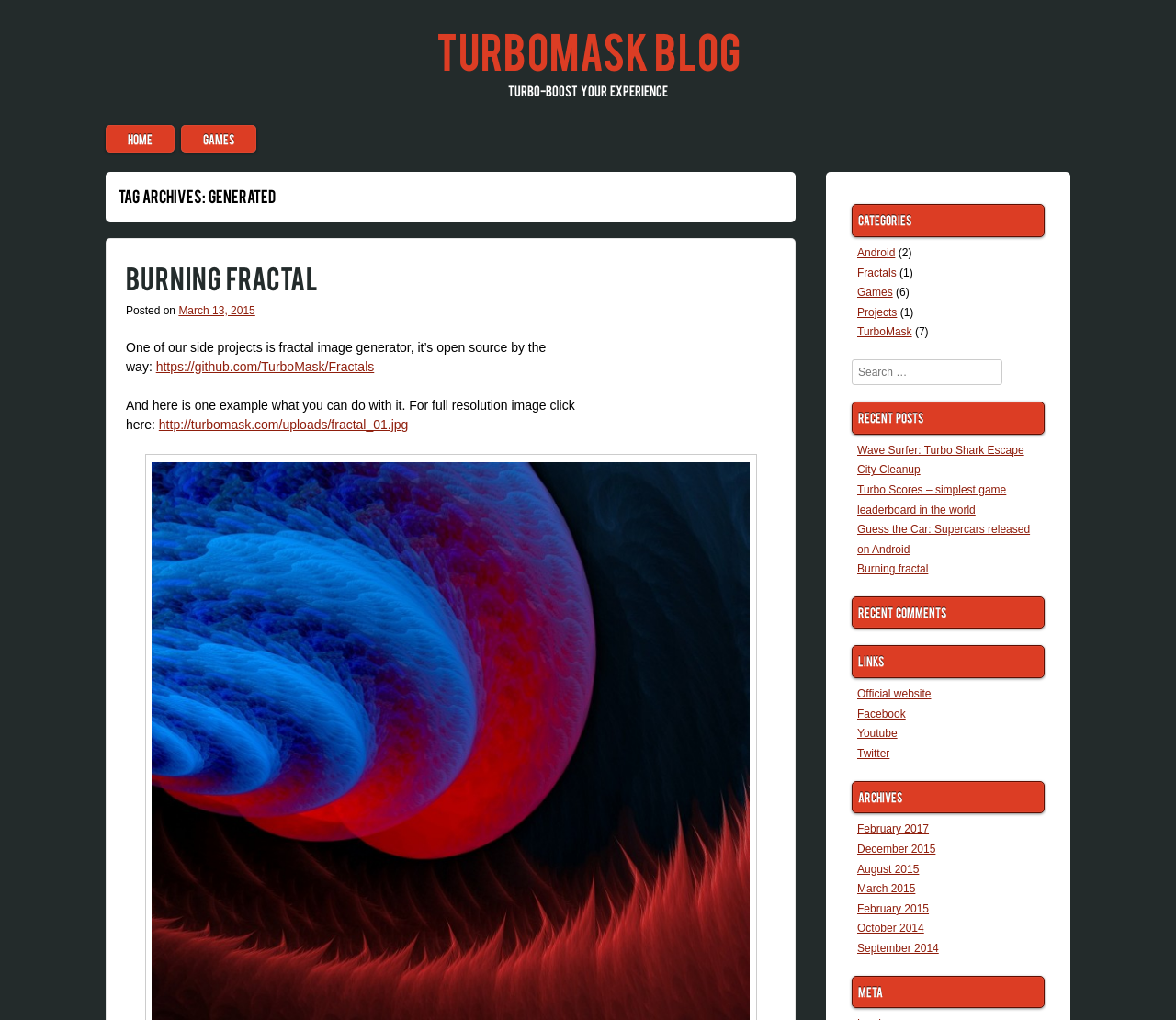What is the name of the fractal image generator project?
Respond to the question with a well-detailed and thorough answer.

The name of the fractal image generator project can be found in the text of the post, which mentions that 'one of our side projects is fractal image generator, it’s open source by the way' and provides a link to the project on GitHub.